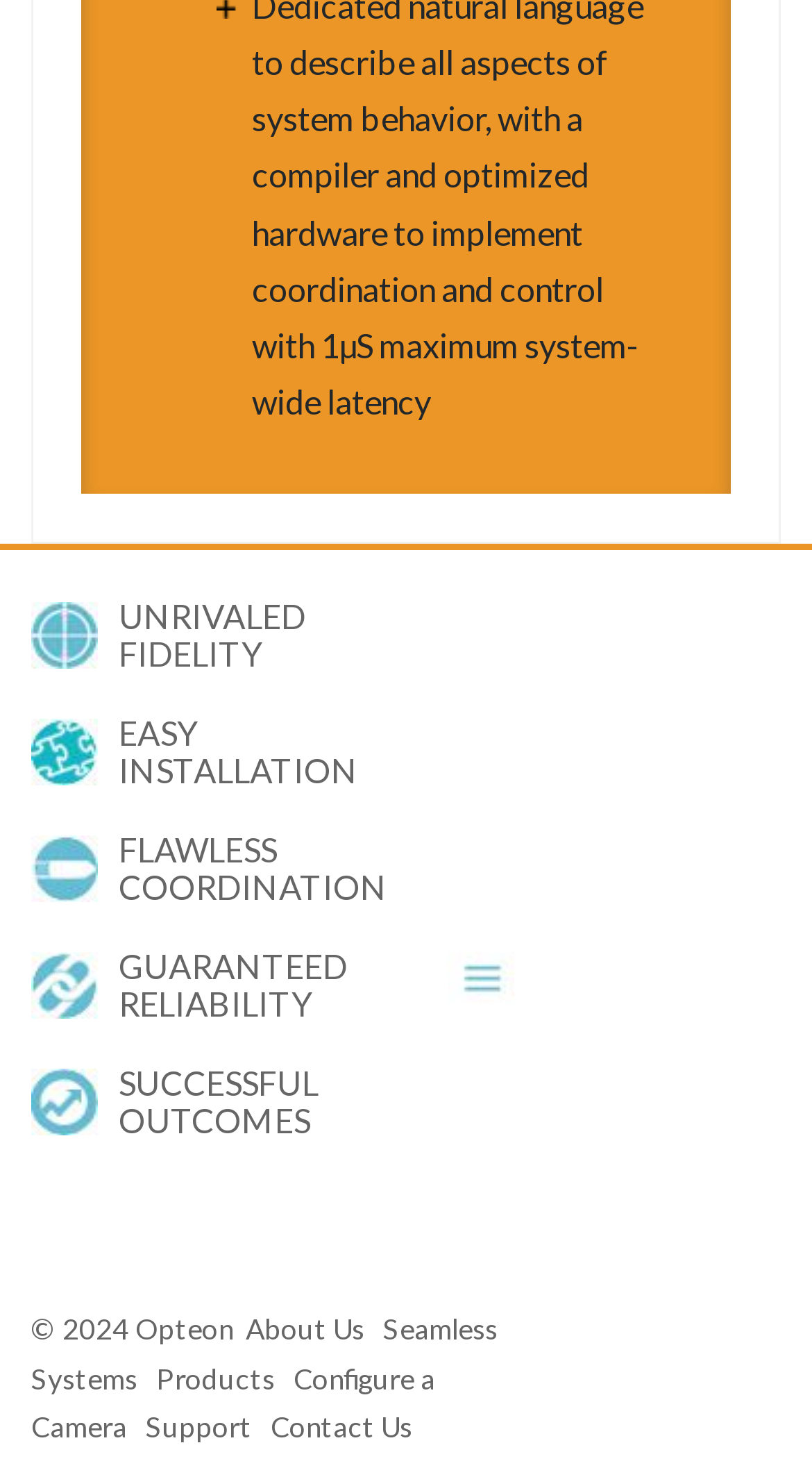Please specify the bounding box coordinates for the clickable region that will help you carry out the instruction: "Click on UNRIVALED FIDELITY".

[0.146, 0.404, 0.377, 0.456]